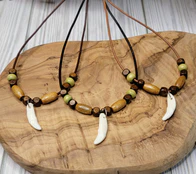Using the image as a reference, answer the following question in as much detail as possible:
What is the price of the 'Coyote Tooth Necklace Leather Beaded Jewelry CM06' collection?

The caption provides the specific price of the collection, which is $29.99, indicating that the price of the 'Coyote Tooth Necklace Leather Beaded Jewelry CM06' collection is indeed $29.99.